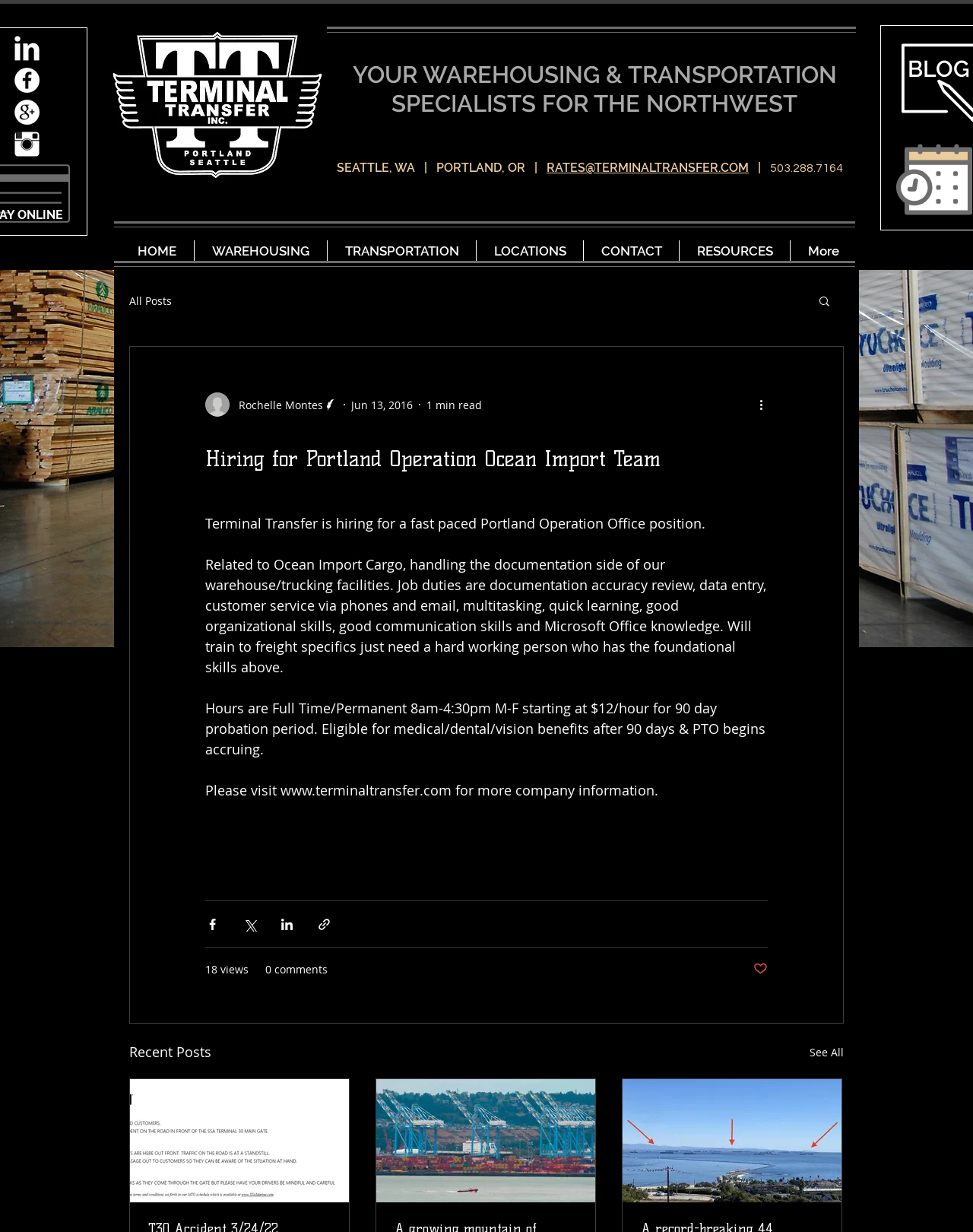What is the company name?
Make sure to answer the question with a detailed and comprehensive explanation.

The company name is Terminal Transfer, which can be found in the logo at the top left of the webpage, and also mentioned in the job description.